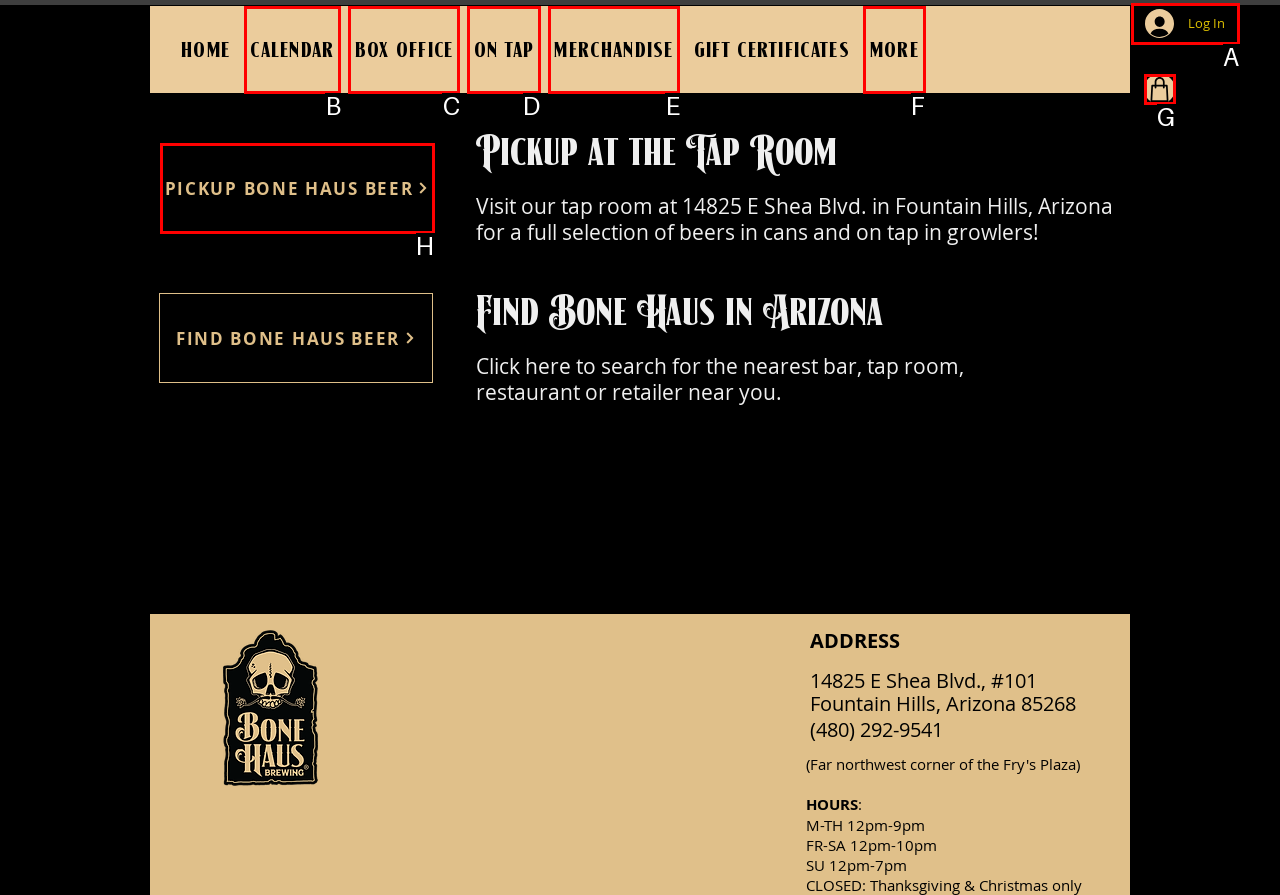From the available choices, determine which HTML element fits this description: Cart Respond with the correct letter.

G